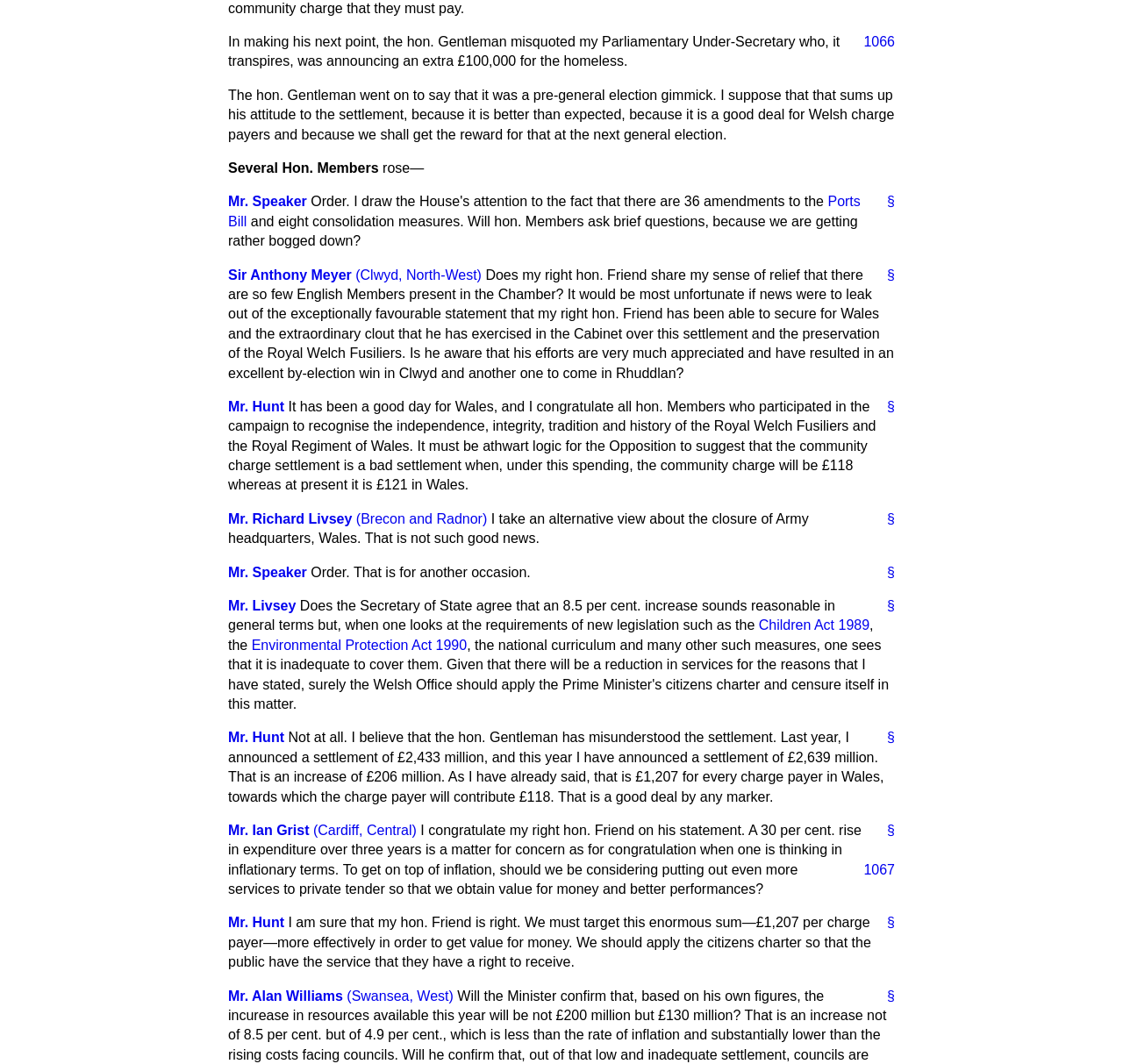Using the format (top-left x, top-left y, bottom-right x, bottom-right y), provide the bounding box coordinates for the described UI element. All values should be floating point numbers between 0 and 1: Mr. Richard Livsey

[0.203, 0.48, 0.314, 0.495]